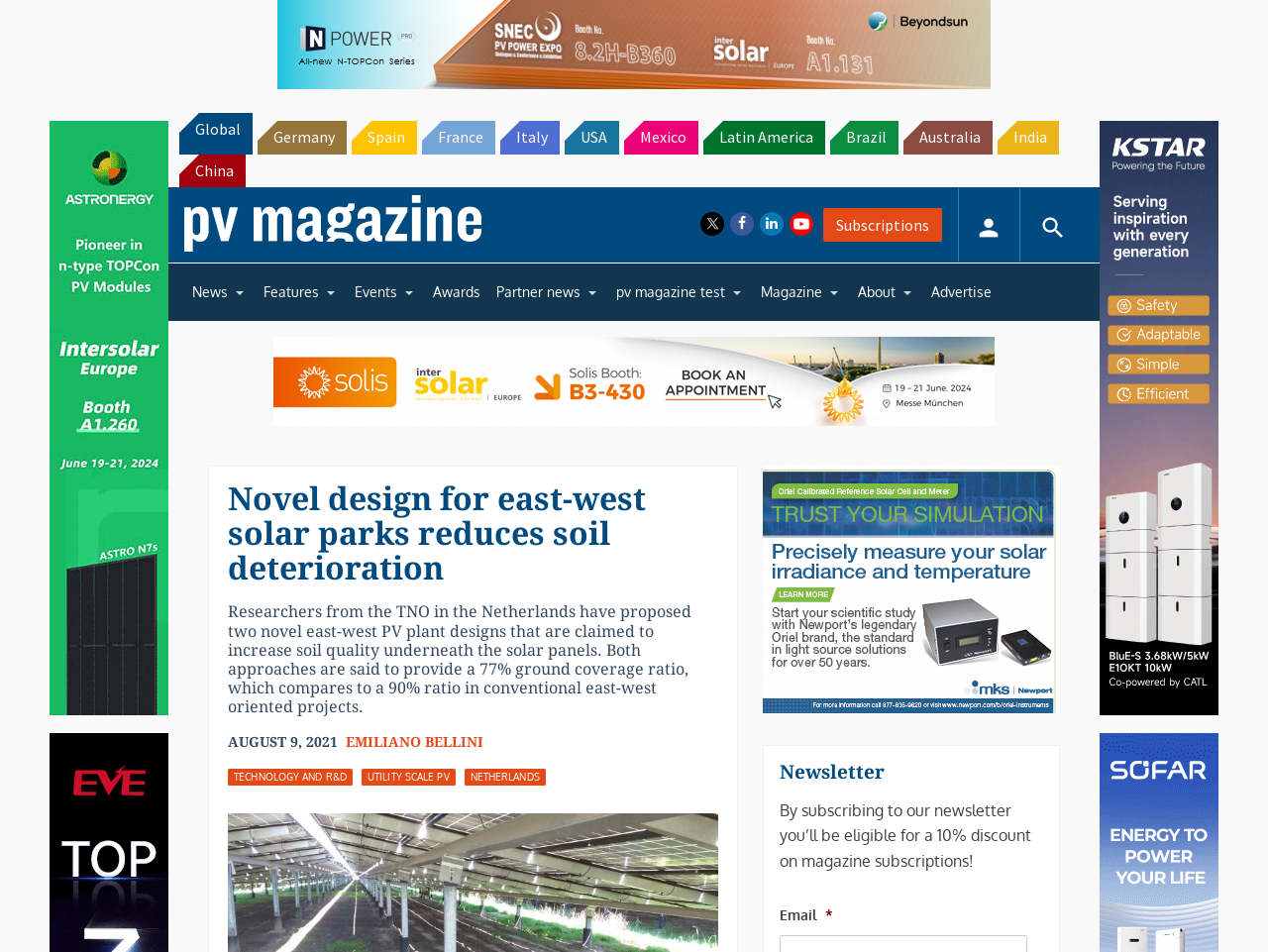Explain the features and main sections of the webpage comprehensively.

This webpage is about a news article discussing novel east-west solar park designs that reduce soil deterioration. At the top, there are three advertisements in the form of iframes, taking up a significant portion of the screen. Below these ads, there is a row of links to different countries and regions, including Global, Germany, Spain, and others. 

To the right of these links, there is a section with a link to "pv magazine - Photovoltaics Markets and Technology" accompanied by an image. Below this section, there are several social media links and a link to "Subscriptions". 

On the left side of the page, there is a menu with links to different sections of the website, including News, Features, Events, and others. 

The main article begins with a heading "Novel design for east-west solar parks reduces soil deterioration" followed by a paragraph of text summarizing the article. The text explains that researchers from the TNO in the Netherlands have proposed two novel east-west PV plant designs that increase soil quality underneath the solar panels. 

Below the article, there is a section with the date and time of publication, the author's name, and links to related categories such as Technology and R&D, Utility Scale PV, and Netherlands. 

Further down the page, there is another advertisement iframe, followed by a section promoting the newsletter. This section includes a heading, a paragraph of text, and a form to input an email address.